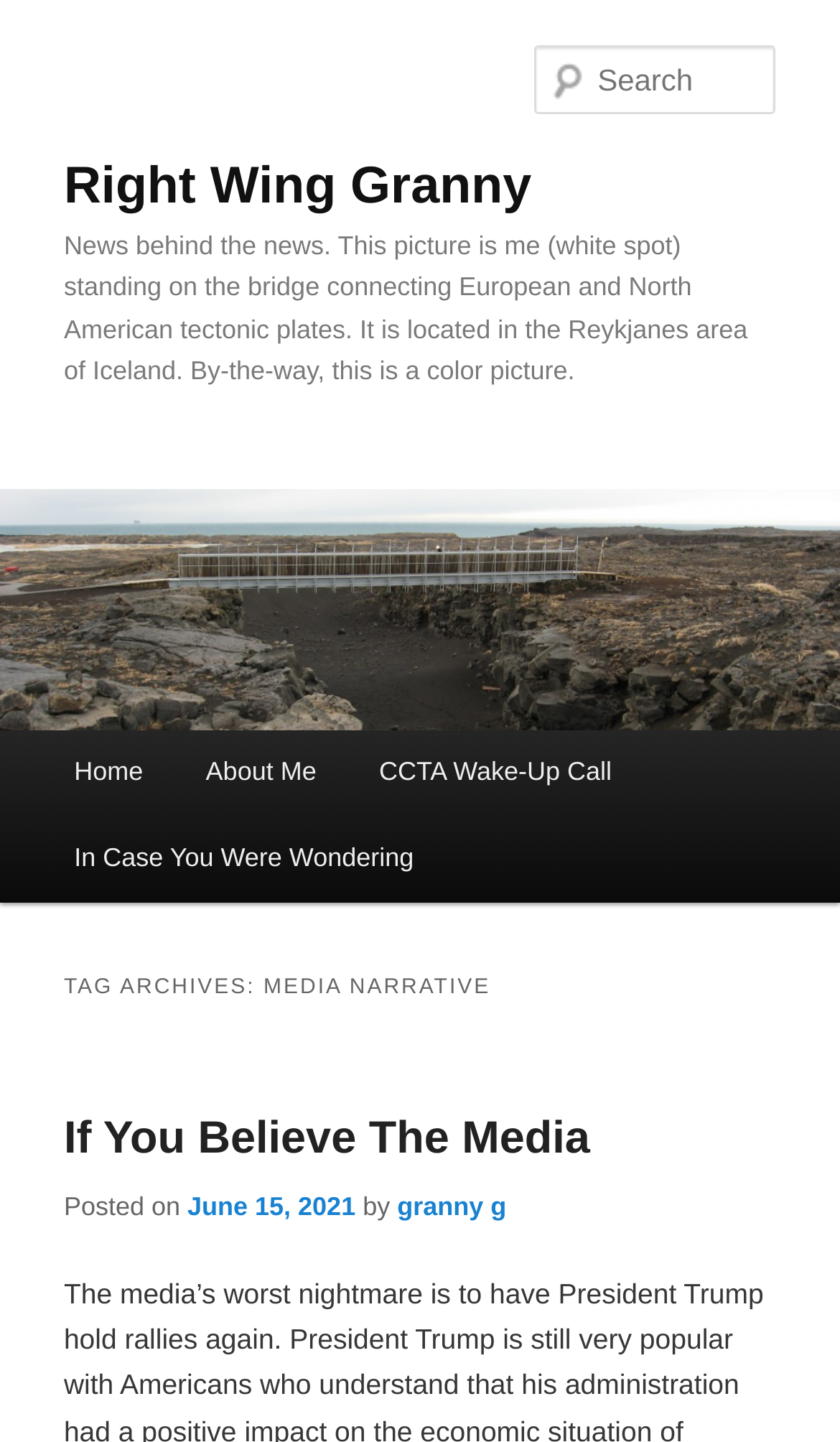Please identify the bounding box coordinates of the clickable area that will allow you to execute the instruction: "view post from June 15, 2021".

[0.223, 0.826, 0.423, 0.847]